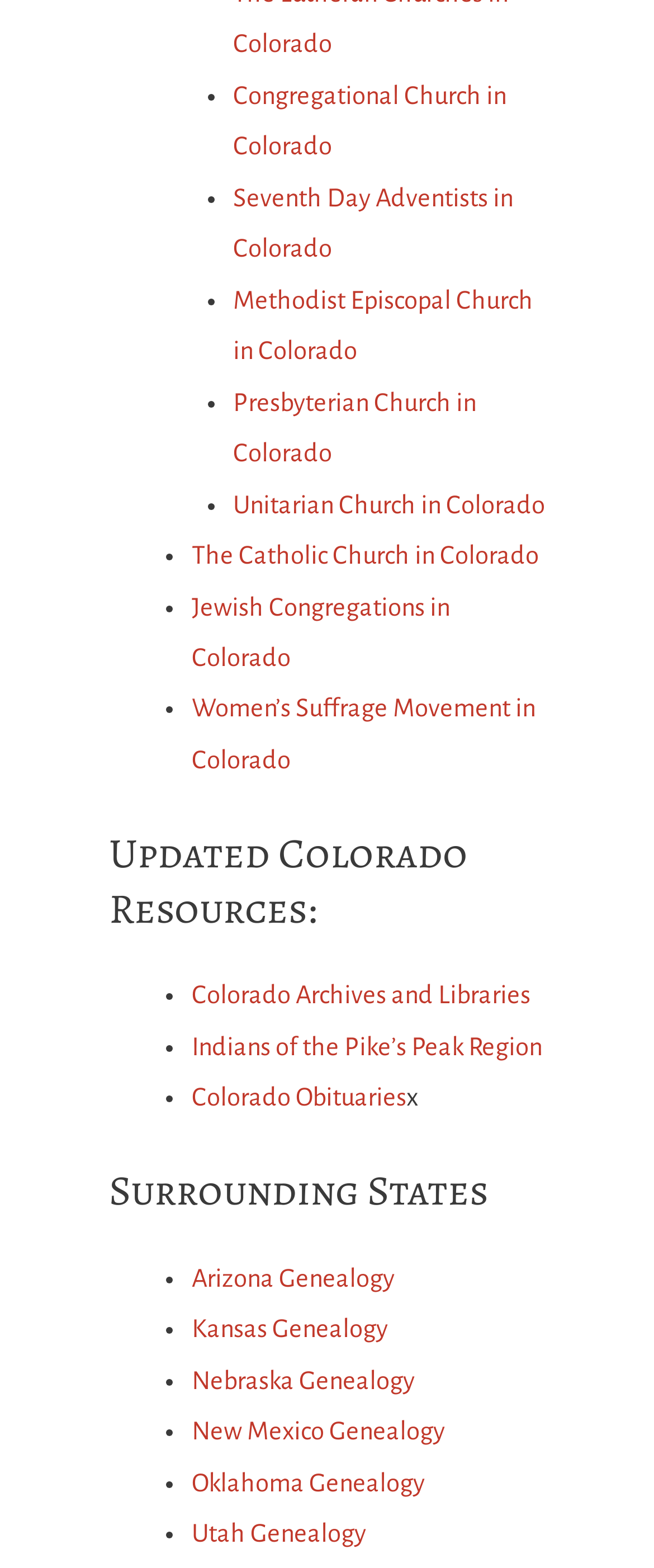Specify the bounding box coordinates (top-left x, top-left y, bottom-right x, bottom-right y) of the UI element in the screenshot that matches this description: New Mexico Genealogy

[0.293, 0.904, 0.68, 0.921]